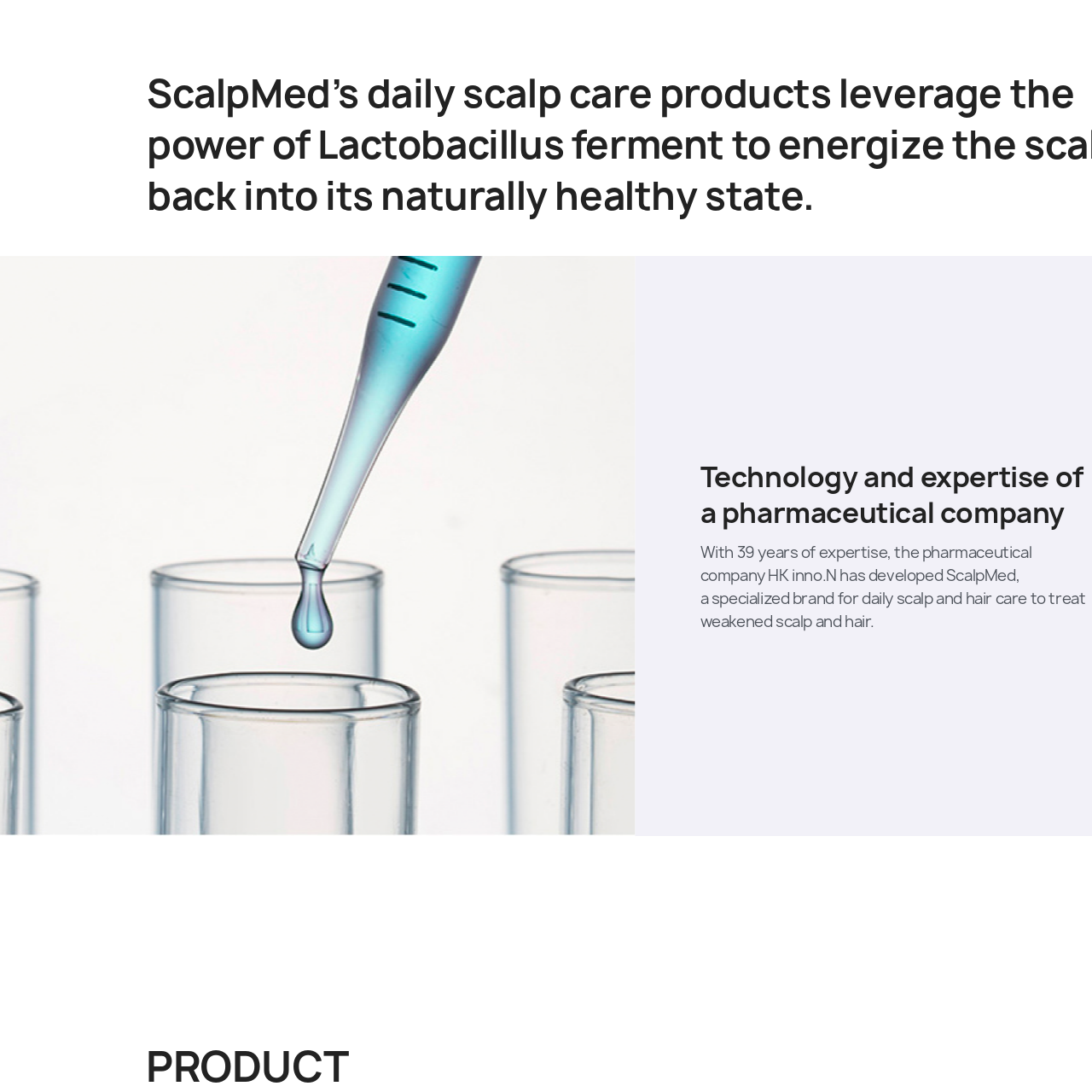What does the logo of HK inno.N likely symbolize?
Focus on the red-bounded area of the image and reply with one word or a short phrase.

innovation and excellence